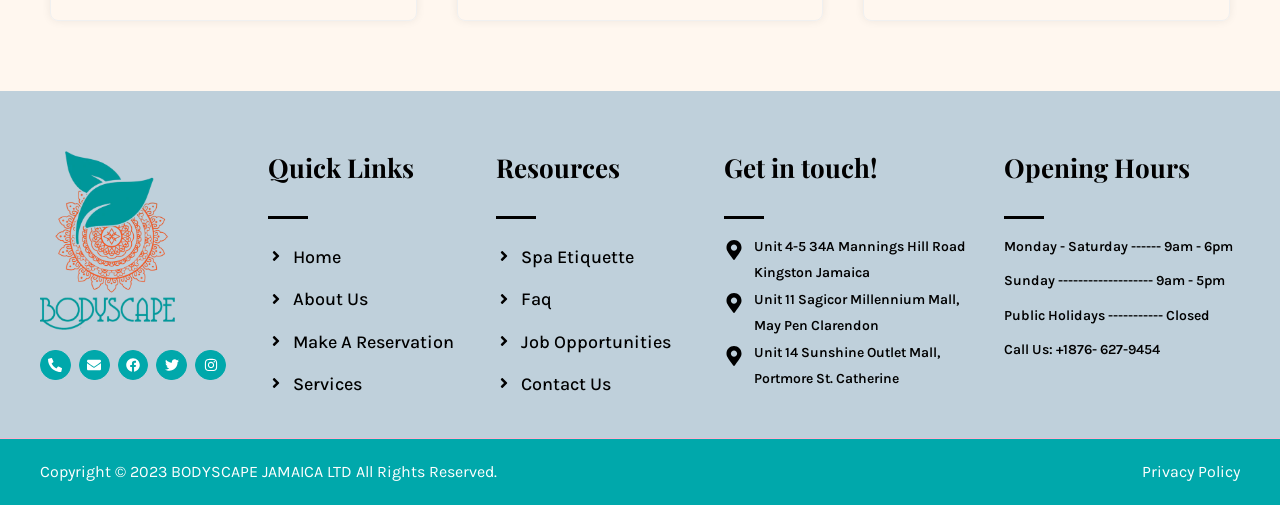What is the phone number to call?
Identify the answer in the screenshot and reply with a single word or phrase.

+1876-627-9454